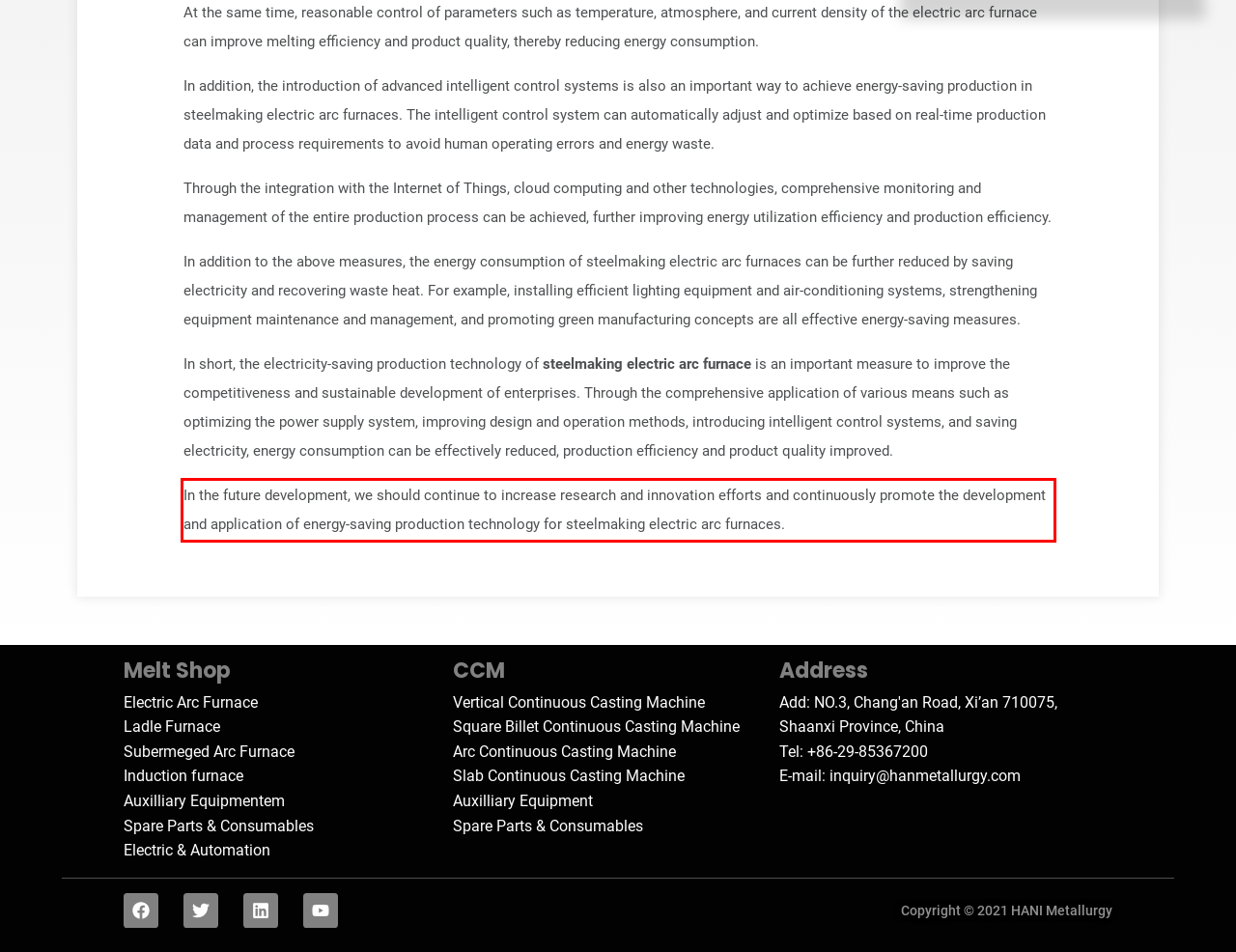Examine the webpage screenshot and use OCR to obtain the text inside the red bounding box.

In the future development, we should continue to increase research and innovation efforts and continuously promote the development and application of energy-saving production technology for steelmaking electric arc furnaces.